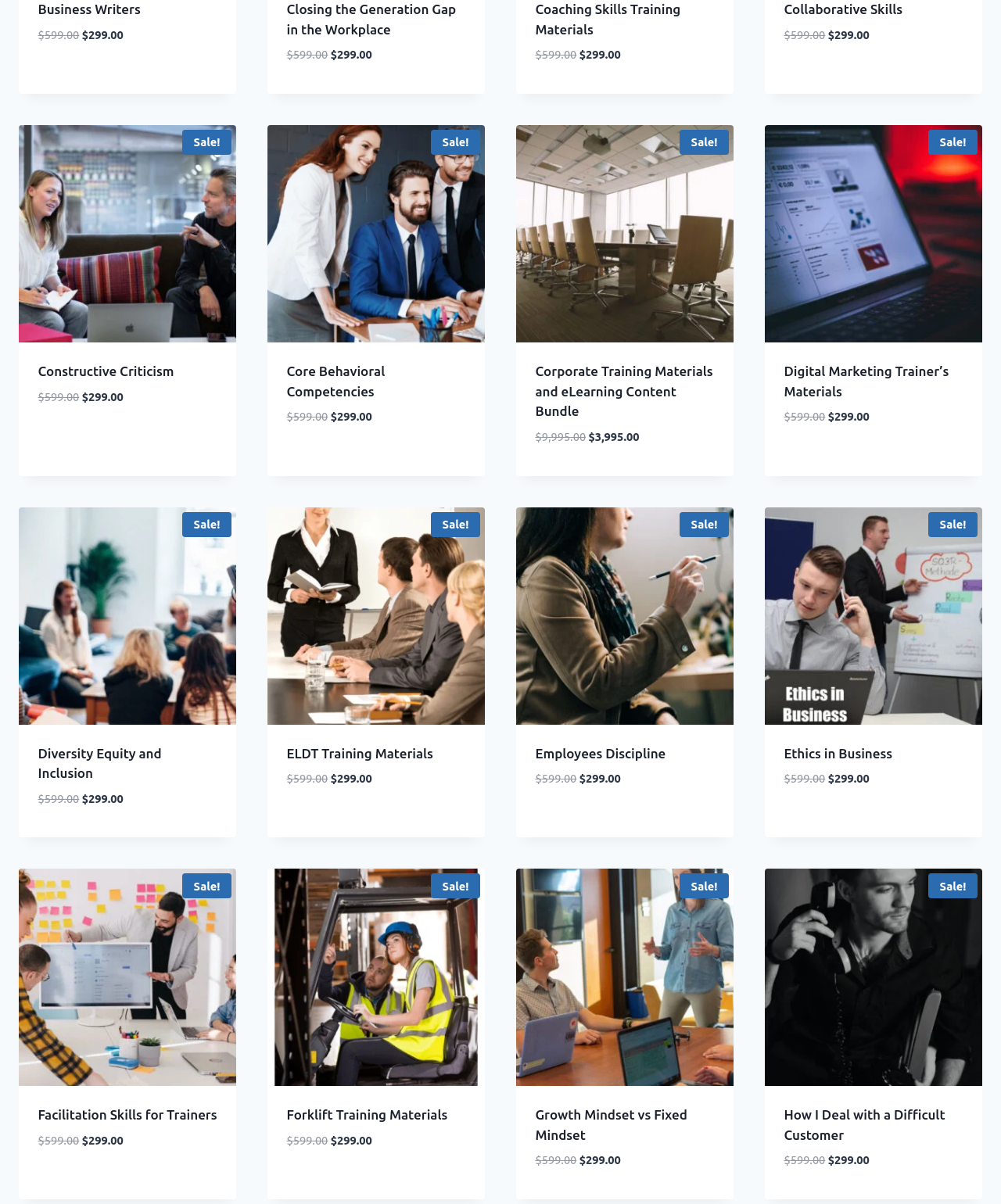Identify the bounding box coordinates for the UI element described as follows: Add to cartLoading Done. Use the format (top-left x, top-left y, bottom-right x, bottom-right y) and ensure all values are floating point numbers between 0 and 1.

[0.783, 0.373, 0.962, 0.399]